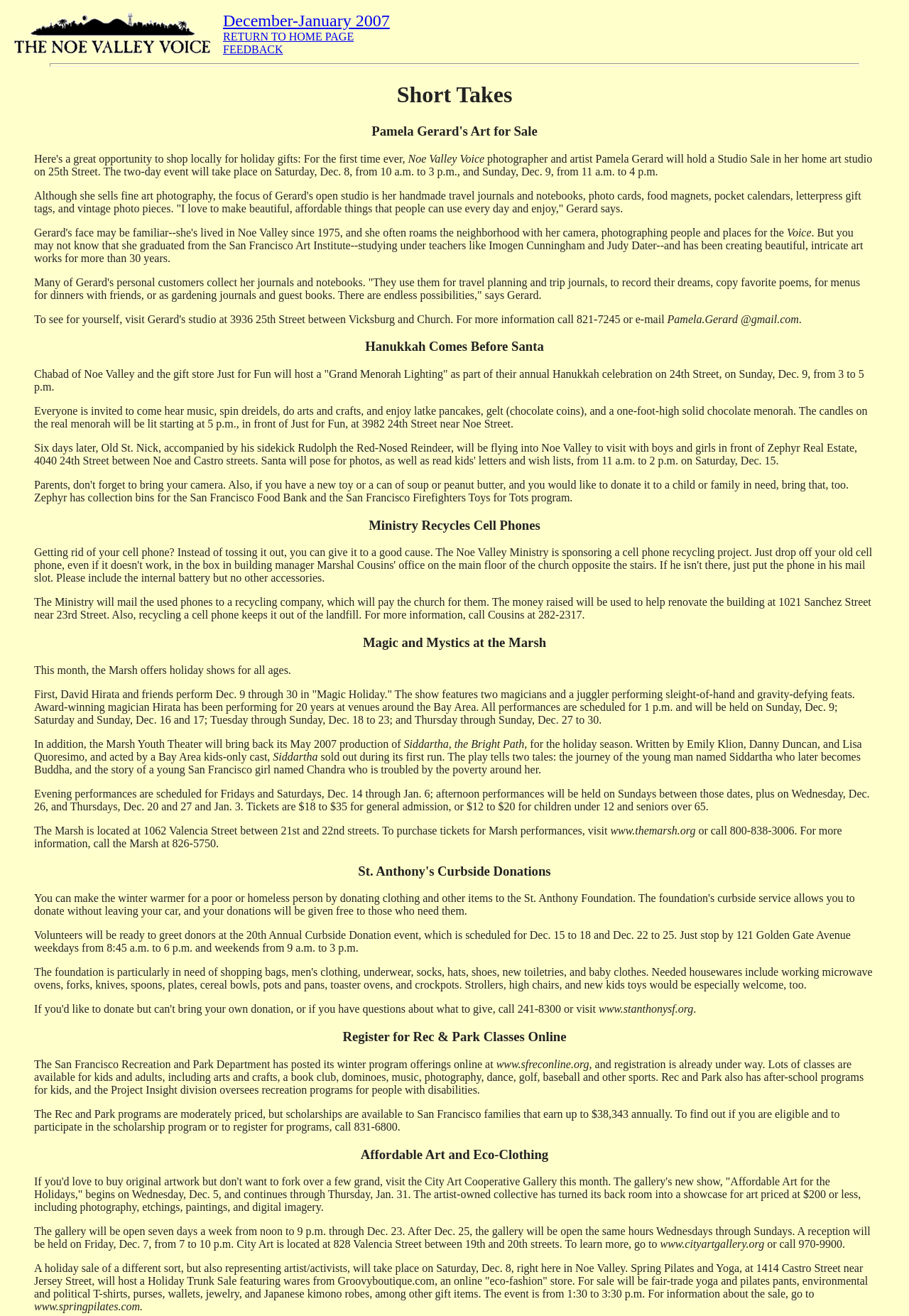Summarize the webpage comprehensively, mentioning all visible components.

The webpage is titled "Short Takes" and features a collection of brief articles and announcements about various events and activities in the Noe Valley area. At the top of the page, there is a table with two cells, one containing the text "Noe Valley Voice" and an image, and the other containing links to "December-January 2007", "RETURN TO HOME PAGE", and "FEEDBACK".

Below the table, there is a horizontal separator line, followed by a heading that reads "Short Takes". The main content of the page is divided into several sections, each with its own heading and containing one or more paragraphs of text.

The first section is about an art sale by Pamela Gerard, a photographer and artist, who will be holding a studio sale in her home art studio. The section includes a brief description of Gerard's work and the types of items that will be available for sale.

The next section is about a Hanukkah celebration hosted by Chabad of Noe Valley and the gift store Just for Fun, which will feature a grand menorah lighting, music, arts and crafts, and food.

The following sections cover various other topics, including a cell phone recycling program by a local ministry, holiday shows at the Marsh theater, a curbside donation event at St. Anthony's, online registration for recreation and park classes, and affordable art and eco-clothing sales.

Throughout the page, there are links to external websites and email addresses, as well as phone numbers and addresses for various events and locations. The overall layout is clean and easy to navigate, with clear headings and concise text.